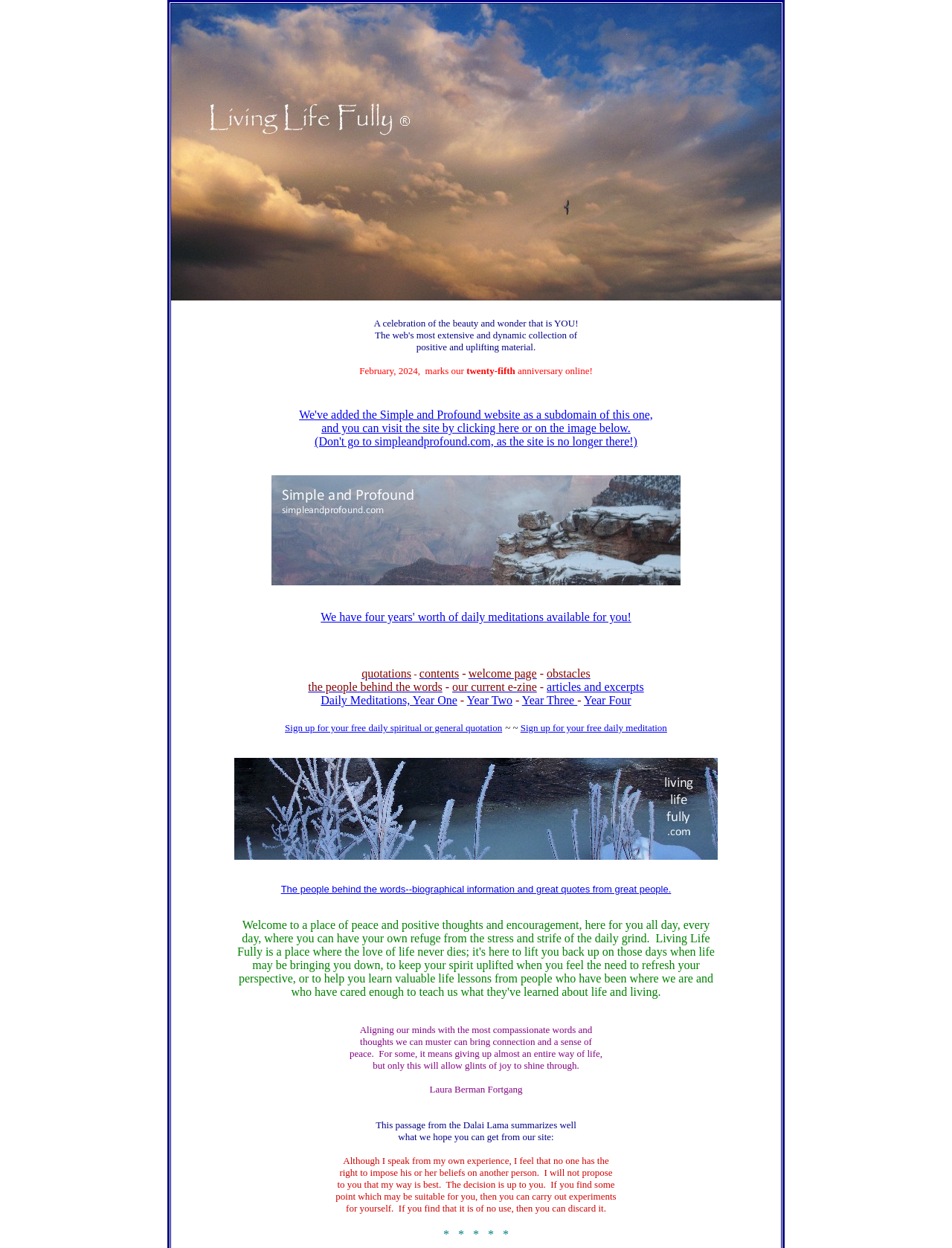Show the bounding box coordinates of the region that should be clicked to follow the instruction: "Read the 'Welcome to a place of peace and positive thoughts' article."

[0.232, 0.698, 0.768, 0.726]